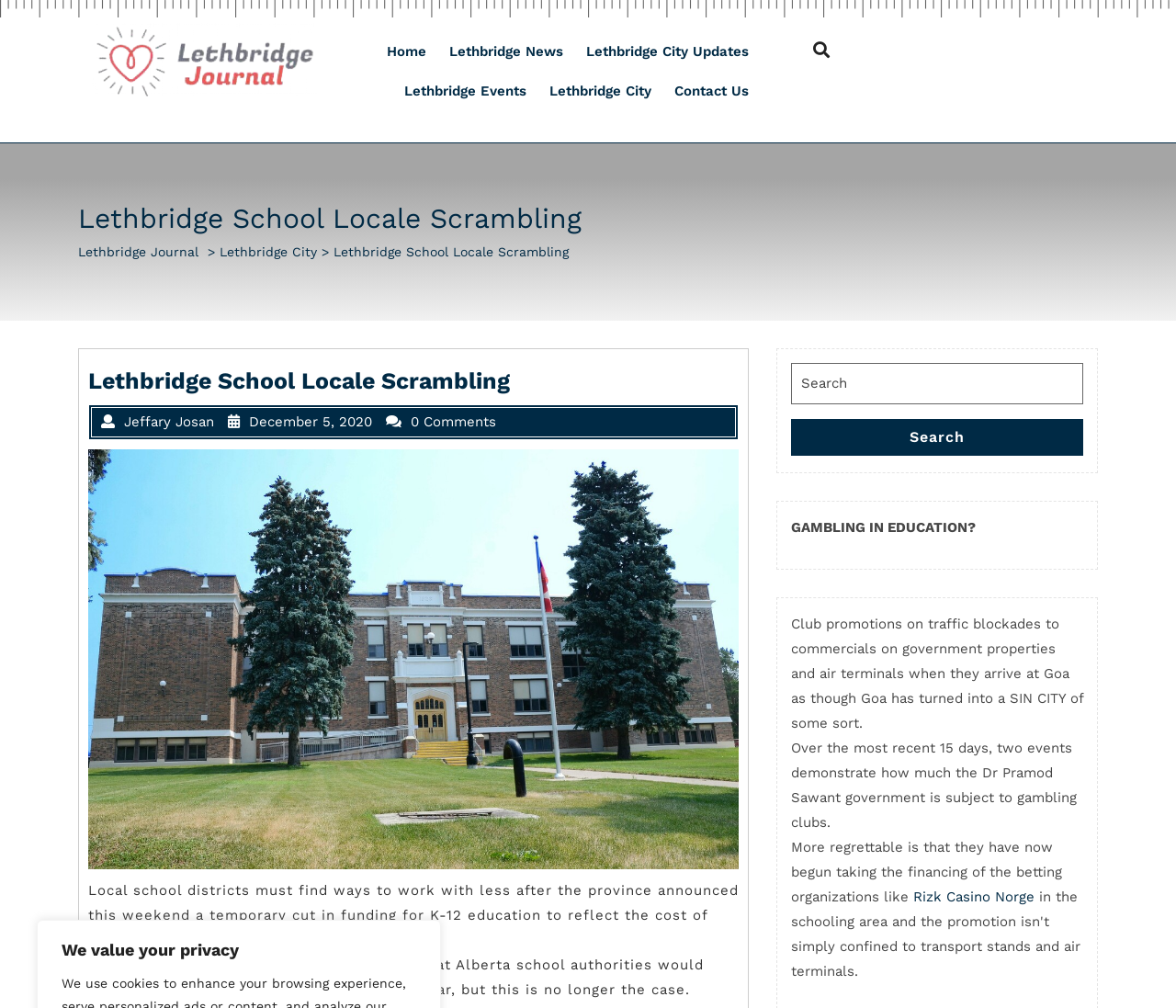What is the topic of the main article?
Please answer using one word or phrase, based on the screenshot.

Lethbridge School Locale Scrambling